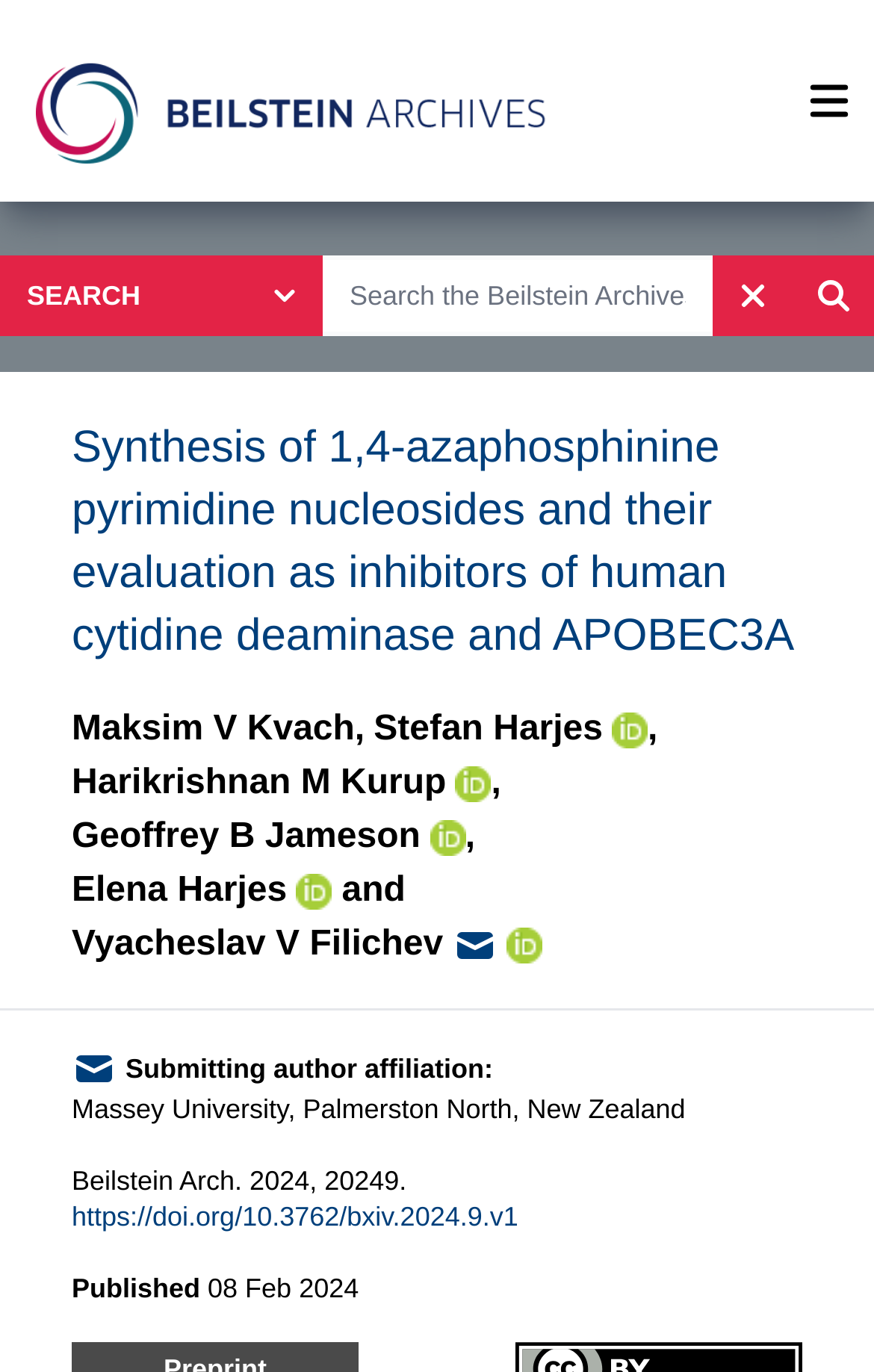Create a detailed summary of the webpage's content and design.

The webpage appears to be a research article page on the Beilstein Archives website. At the top left, there is a logo of Beilstein Archive, accompanied by a main menu button on the top right. Below the logo, there is a search bar that spans the entire width of the page, with a combobox, a textbox, and a search button.

The main content of the page starts with a heading that displays the title of the research article, "Synthesis of 1,4-azaphosphinine pyrimidine nucleosides and their evaluation as inhibitors of human cytidine deaminase and APOBEC3A". Below the heading, there are five author names listed, each accompanied by an ORCID logo, which is a clickable link.

Following the author list, there is an image, and then a submitting author affiliation section, which displays the affiliation of the submitting author, "Massey University, Palmerston North, New Zealand". Below this section, there is a publication information section, which displays the publication details, including the journal name, year, and DOI.

At the bottom of the page, there is a published date section, which displays the date "08 Feb 2024". Overall, the page has a simple and clean layout, with a focus on displaying the research article's metadata and publication information.